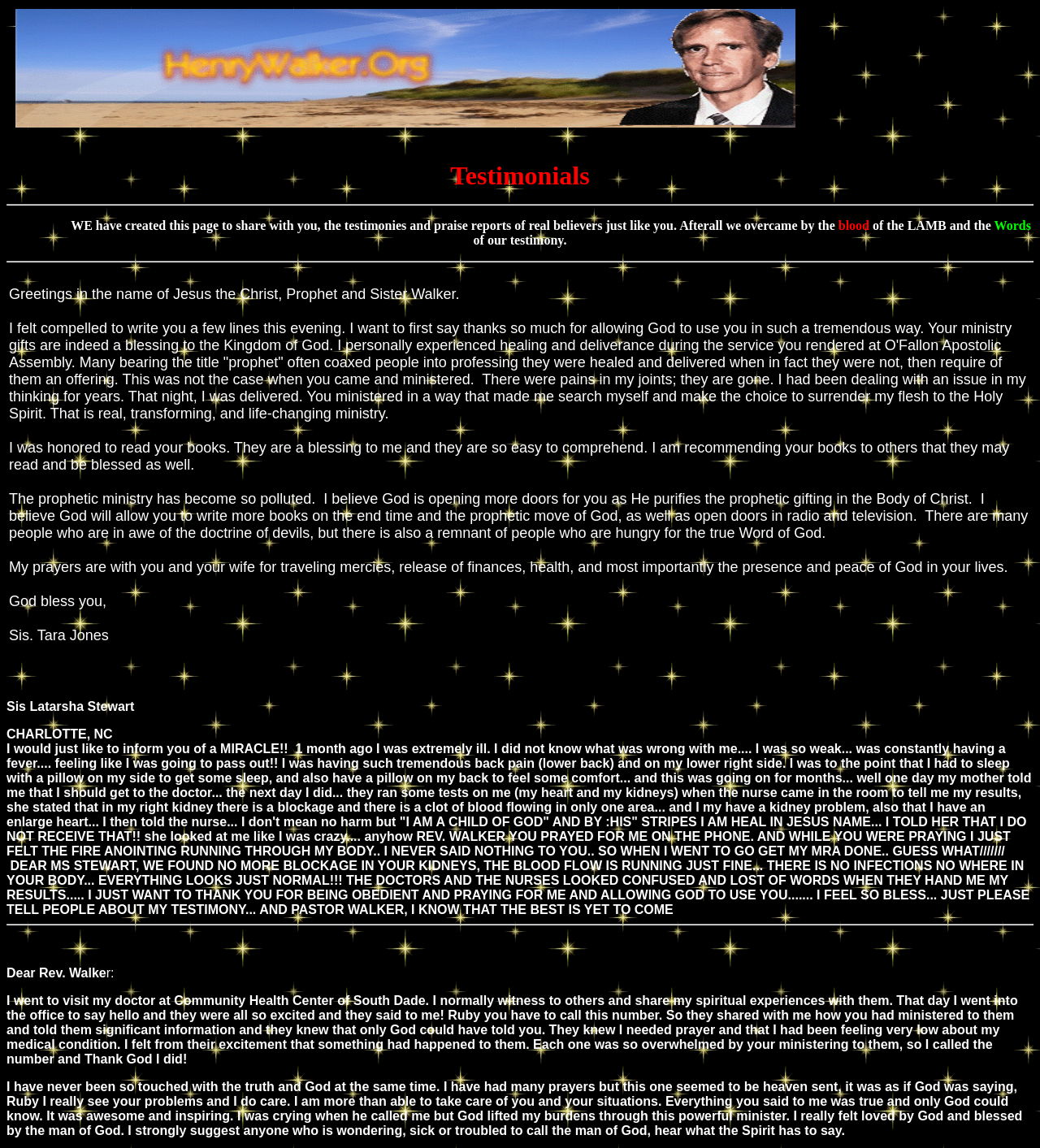What is the format of the testimonials?
Using the information presented in the image, please offer a detailed response to the question.

The testimonials are presented in a written text format, with each individual's story or experience shared in a paragraph or series of paragraphs.